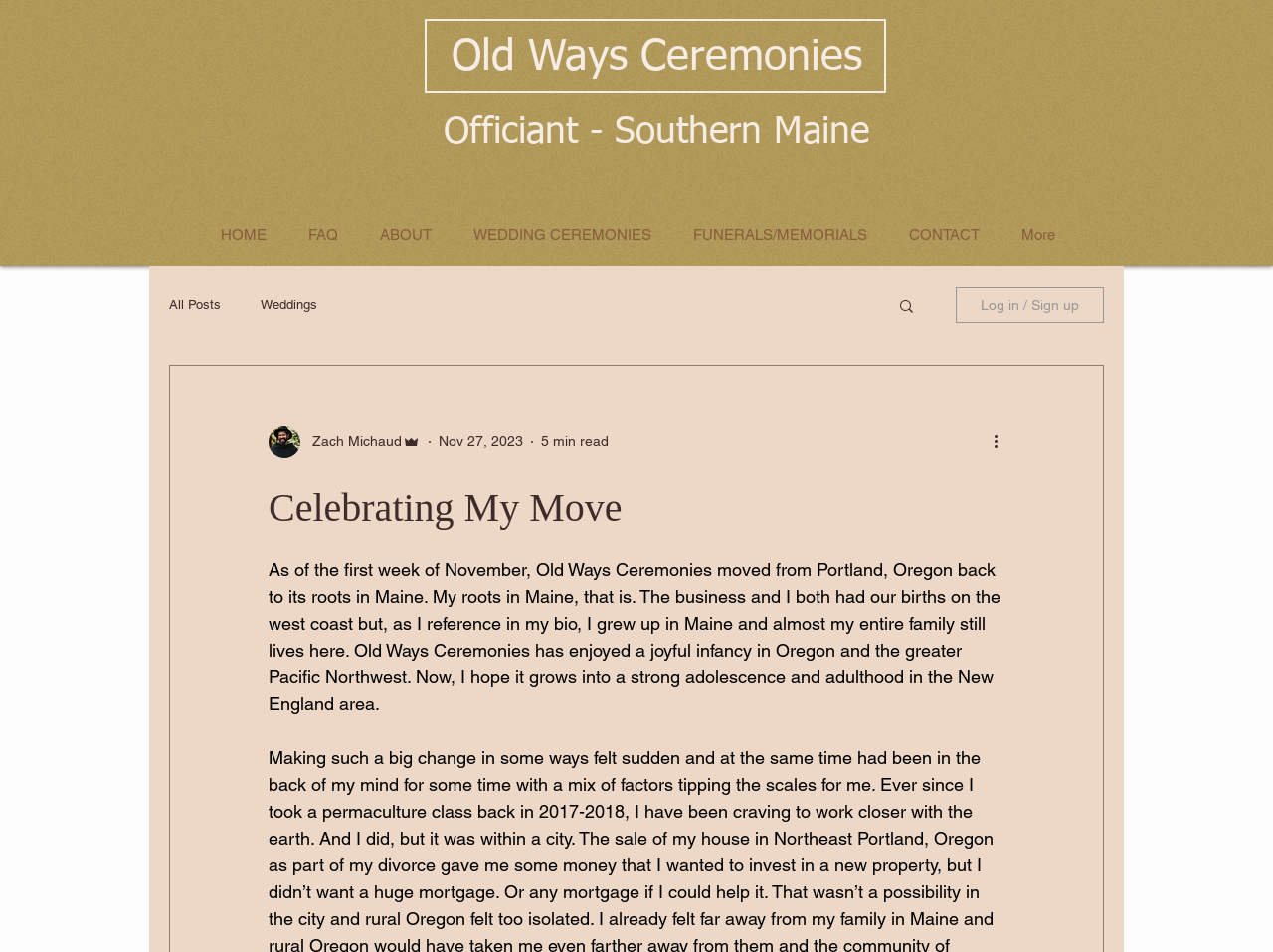Identify the bounding box coordinates of the region that needs to be clicked to carry out this instruction: "Click on the HOME link". Provide these coordinates as four float numbers ranging from 0 to 1, i.e., [left, top, right, bottom].

[0.157, 0.233, 0.225, 0.259]